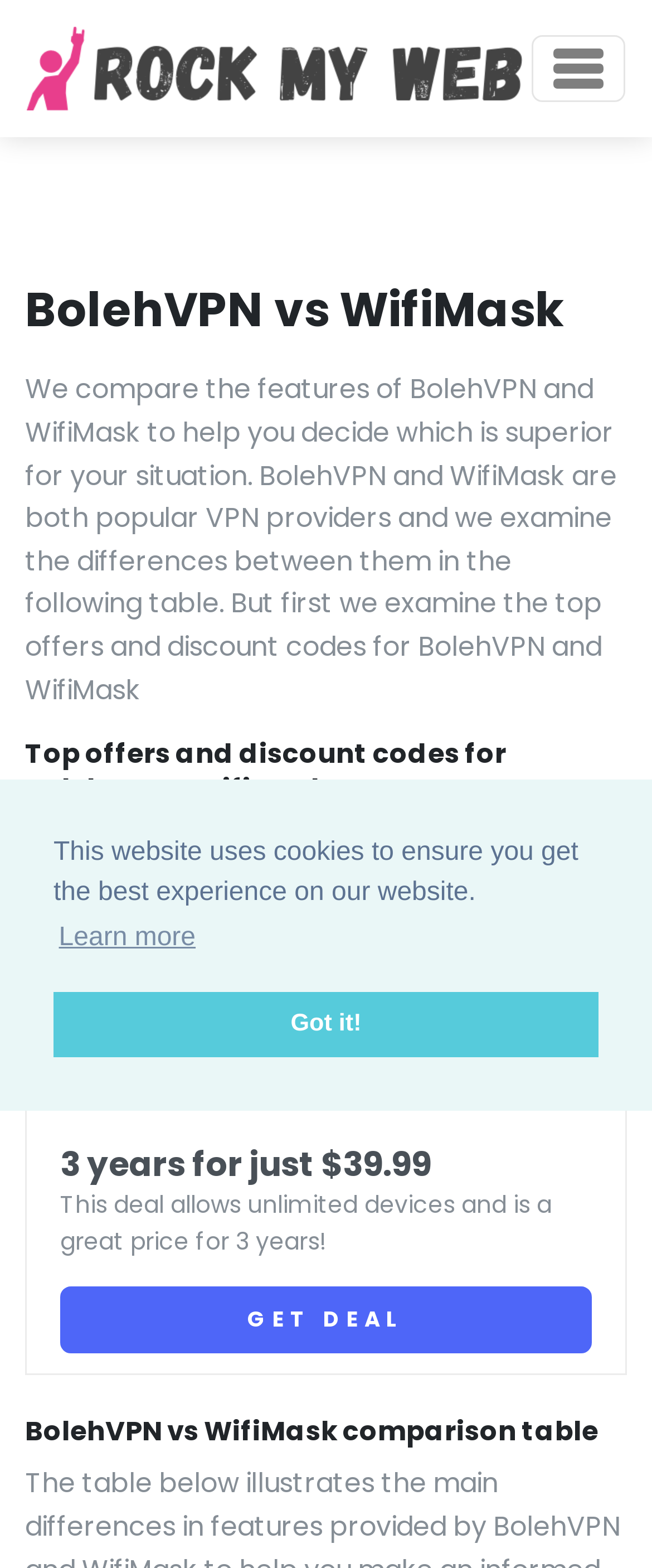What is the purpose of the comparison table?
Based on the image, answer the question with a single word or brief phrase.

To help users decide